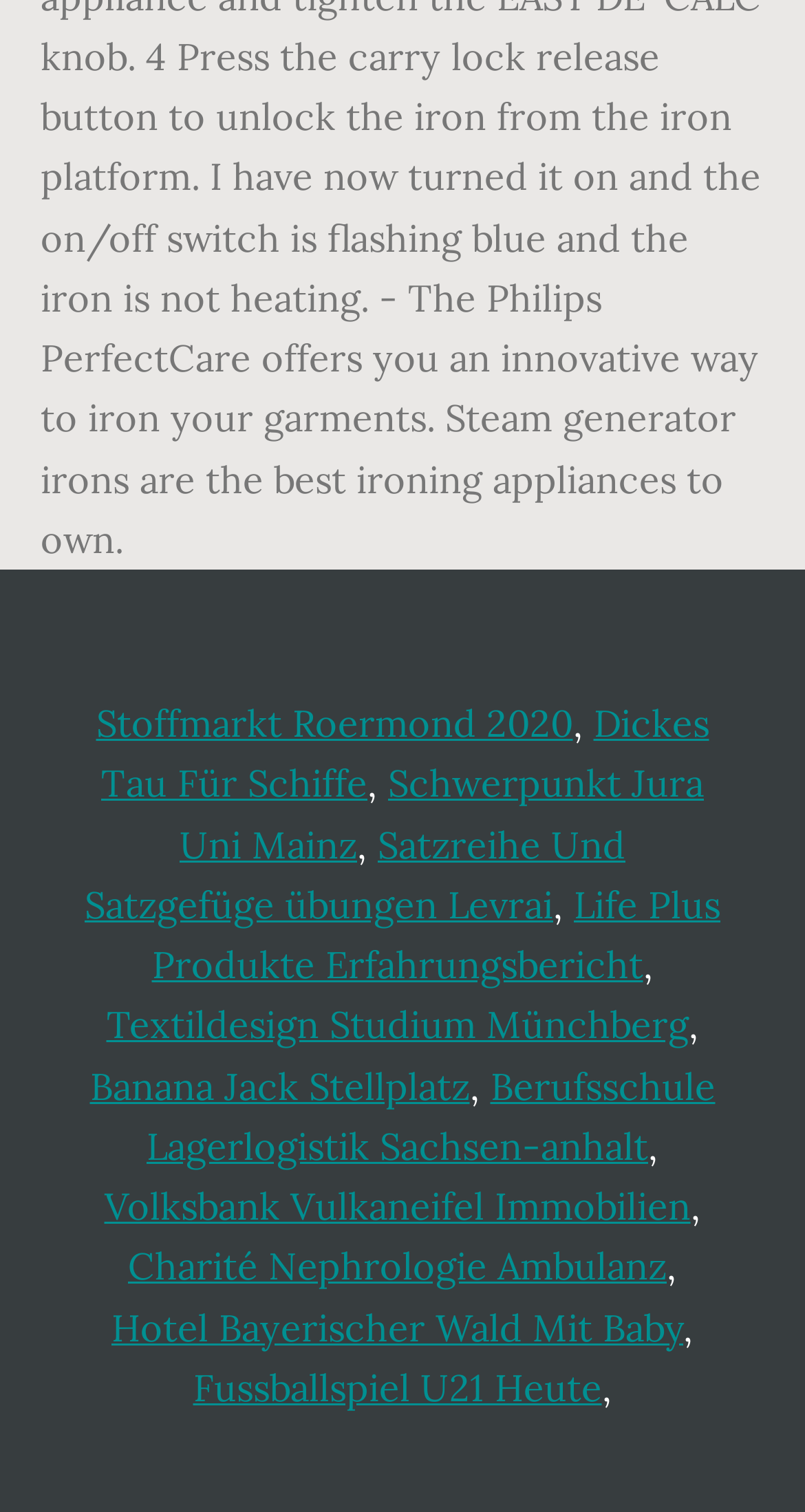Find and indicate the bounding box coordinates of the region you should select to follow the given instruction: "visit Stoffmarkt Roermond 2020".

[0.119, 0.463, 0.712, 0.494]